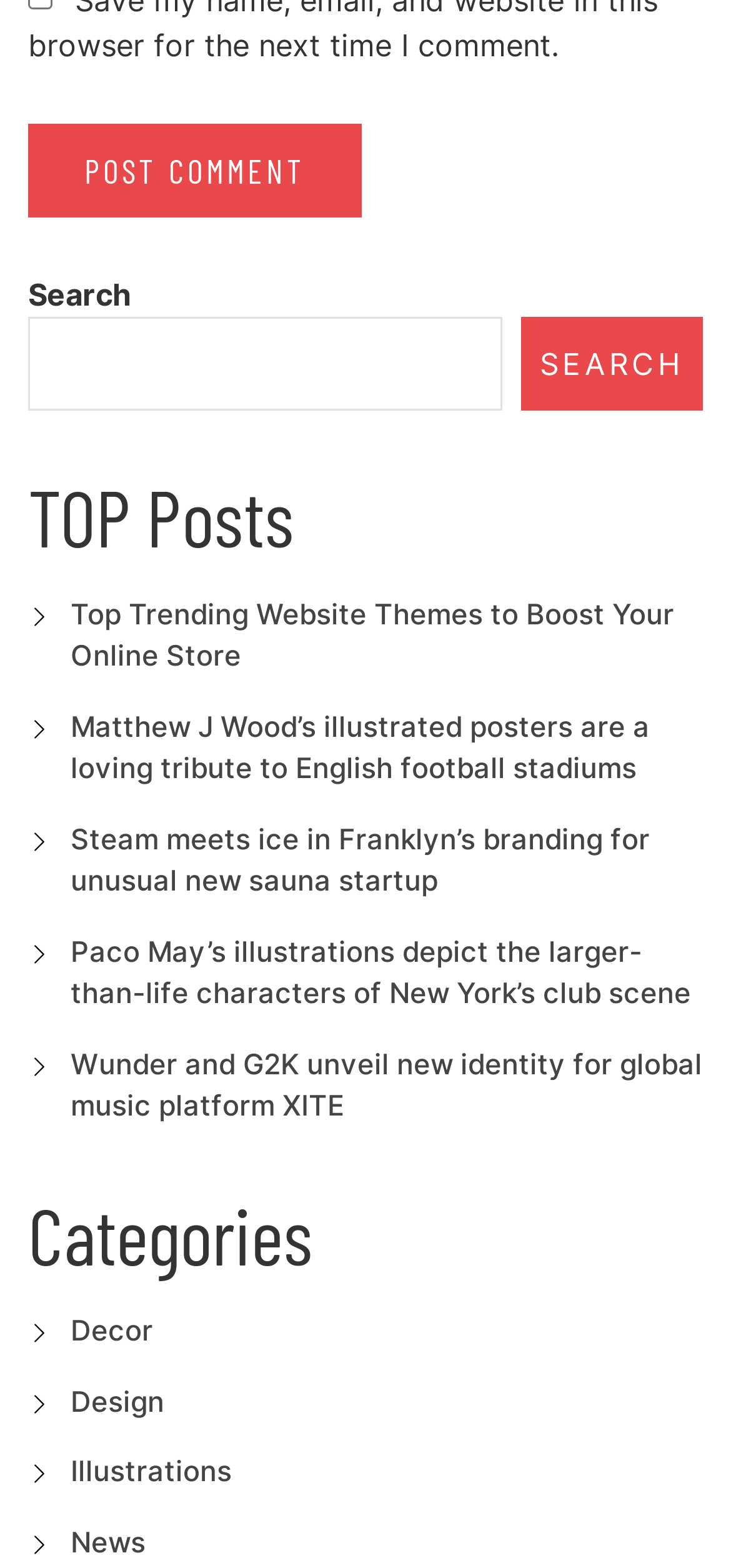How many categories are there?
Please provide a comprehensive answer based on the visual information in the image.

I counted the number of links under the 'Categories' heading, which are 'Decor', 'Design', 'Illustrations', and 'News', so there are 4 categories.